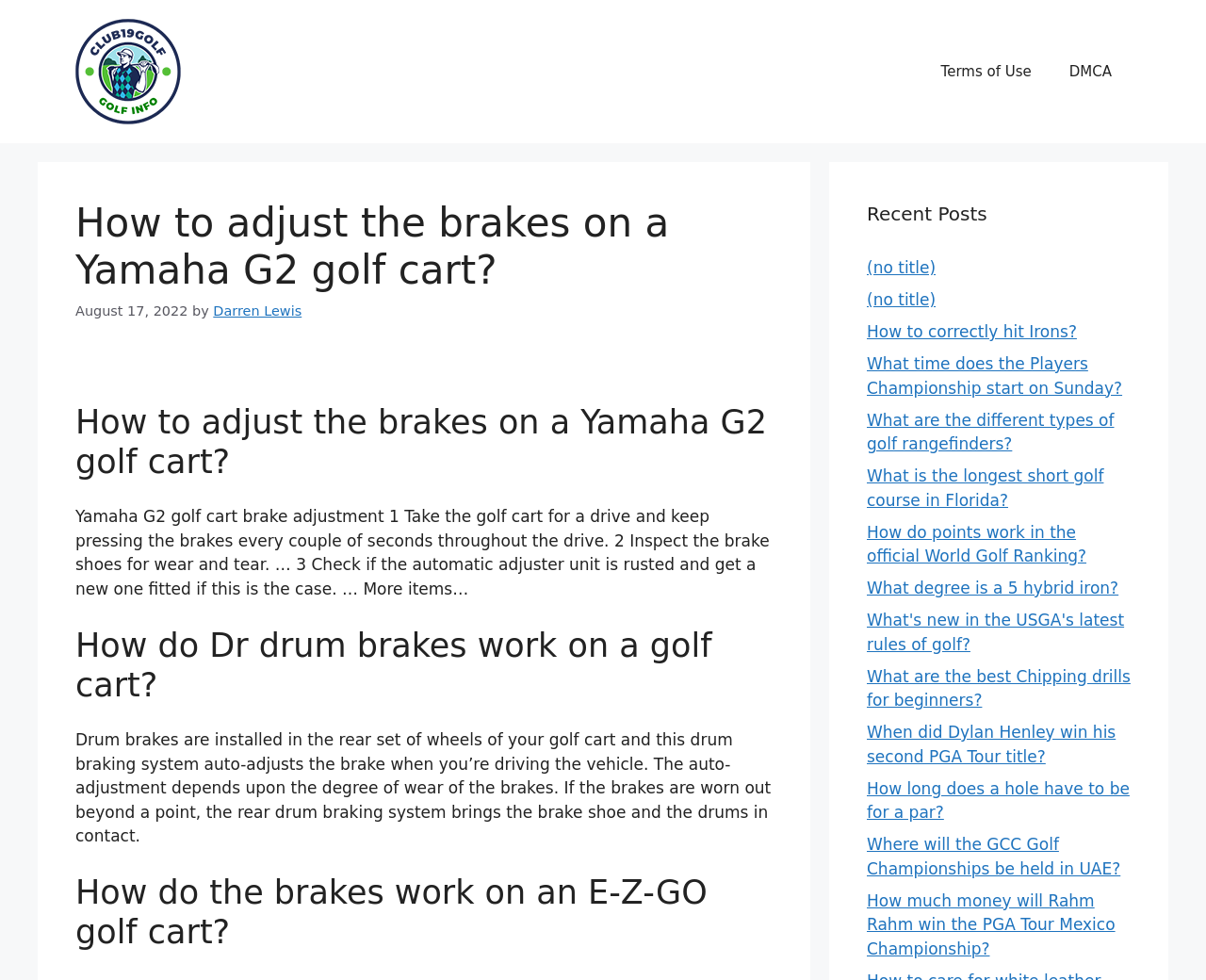Using floating point numbers between 0 and 1, provide the bounding box coordinates in the format (top-left x, top-left y, bottom-right x, bottom-right y). Locate the UI element described here: Title IX

None